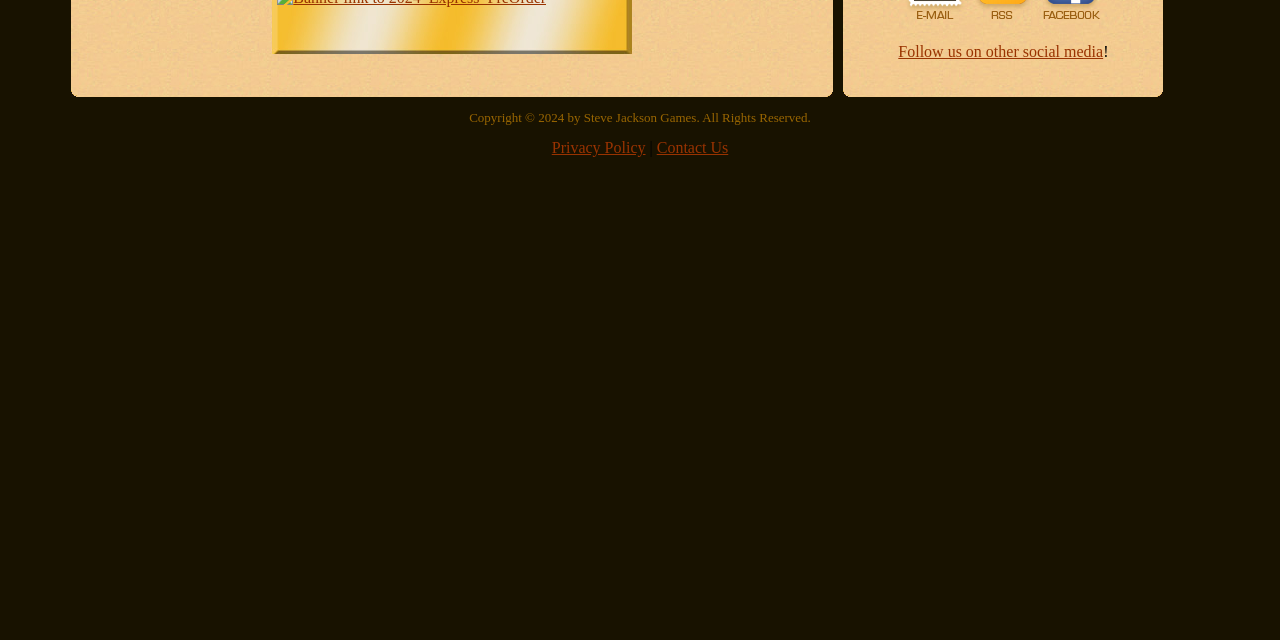Locate and provide the bounding box coordinates for the HTML element that matches this description: "Privacy Policy".

[0.431, 0.217, 0.504, 0.244]